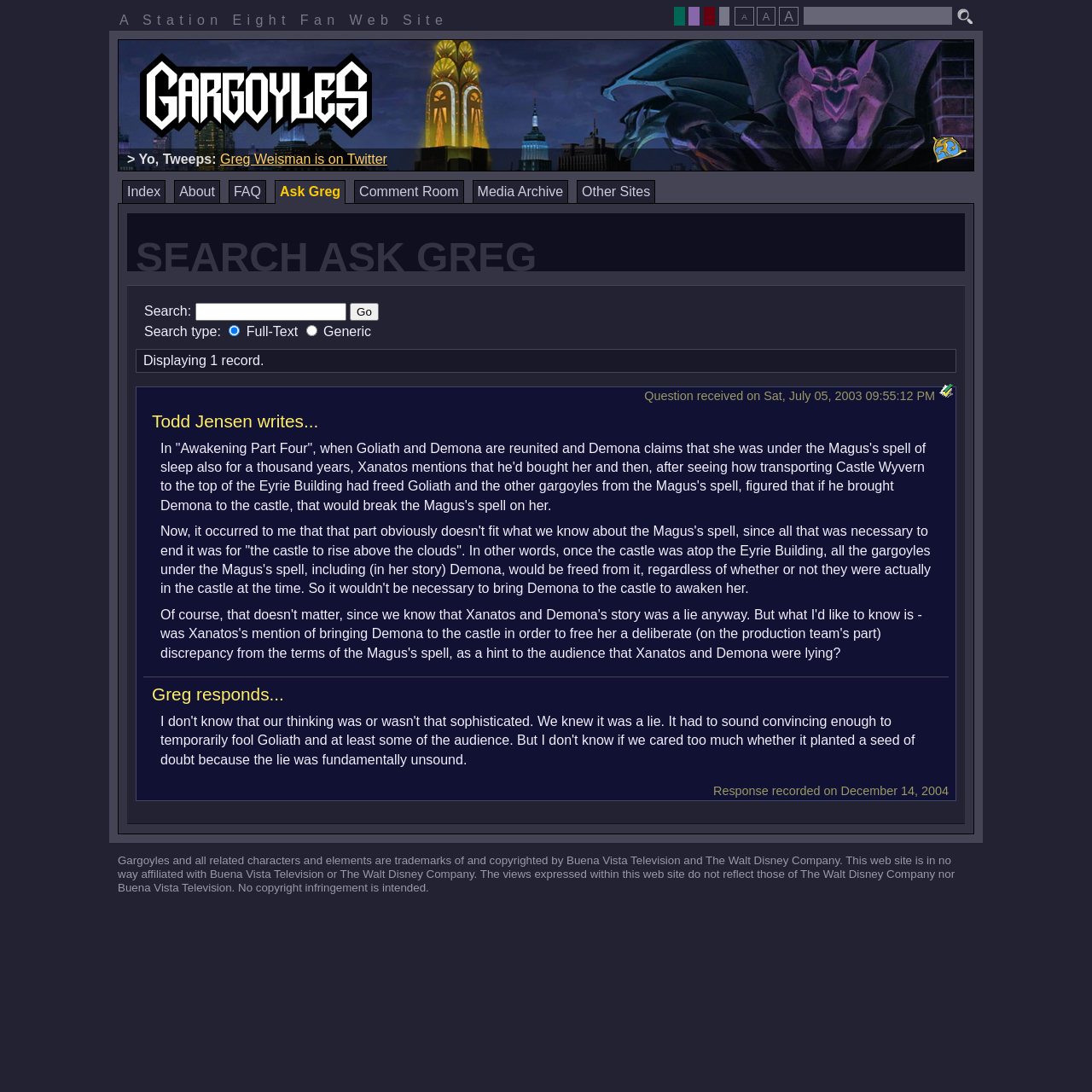Describe all significant elements and features of the webpage.

This webpage is a fan-made website dedicated to the TV show "Gargoyles" and is titled "A Station Eight Fan Web Site". At the top of the page, there is a search bar with a "Search" button and a few font size adjustment buttons. Below the search bar, there is a heading that reads "Gargoyles" accompanied by an image.

On the left side of the page, there is a navigation menu with links to various sections of the website, including "The Phoenix Gate", "Index", "About", "FAQ", "Ask Greg", "Comment Room", "Media Archive", and "Other Sites". 

The main content of the page is a question-and-answer section, where a user named Todd Jensen has asked a question about the show. The question is followed by a response from Greg Weisman, the creator of the show. The response is dated December 14, 2004.

At the bottom of the page, there is a copyright notice stating that the website is not affiliated with Buena Vista Television or The Walt Disney Company, and that no copyright infringement is intended.

There are also a few other elements on the page, including a Twitter link, a "Bookmark Link" button, and a few generic buttons with no text.